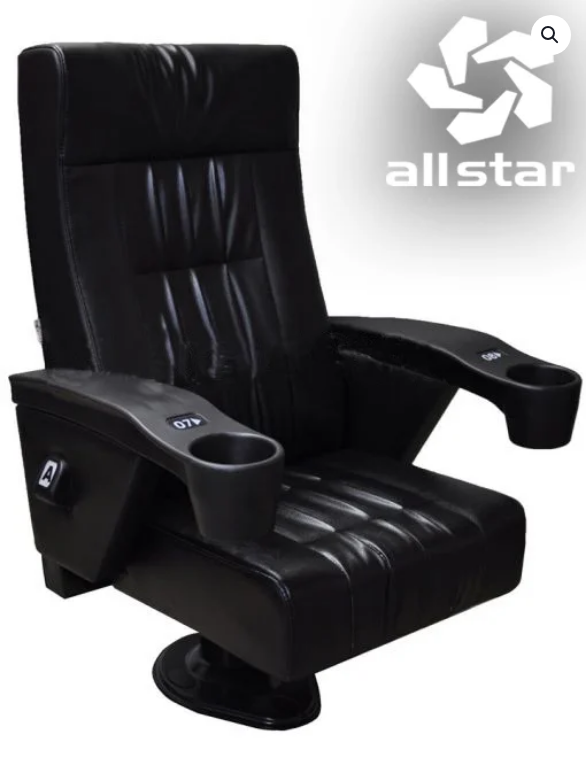Please provide a detailed answer to the question below based on the screenshot: 
What is the significance of the 'allstar' logo in the backdrop?

The caption states that the backdrop displays the 'allstar' logo, which emphasizes the branding associated with high-quality seating solutions, implying that the logo is a mark of excellence or prestige in the seating industry.